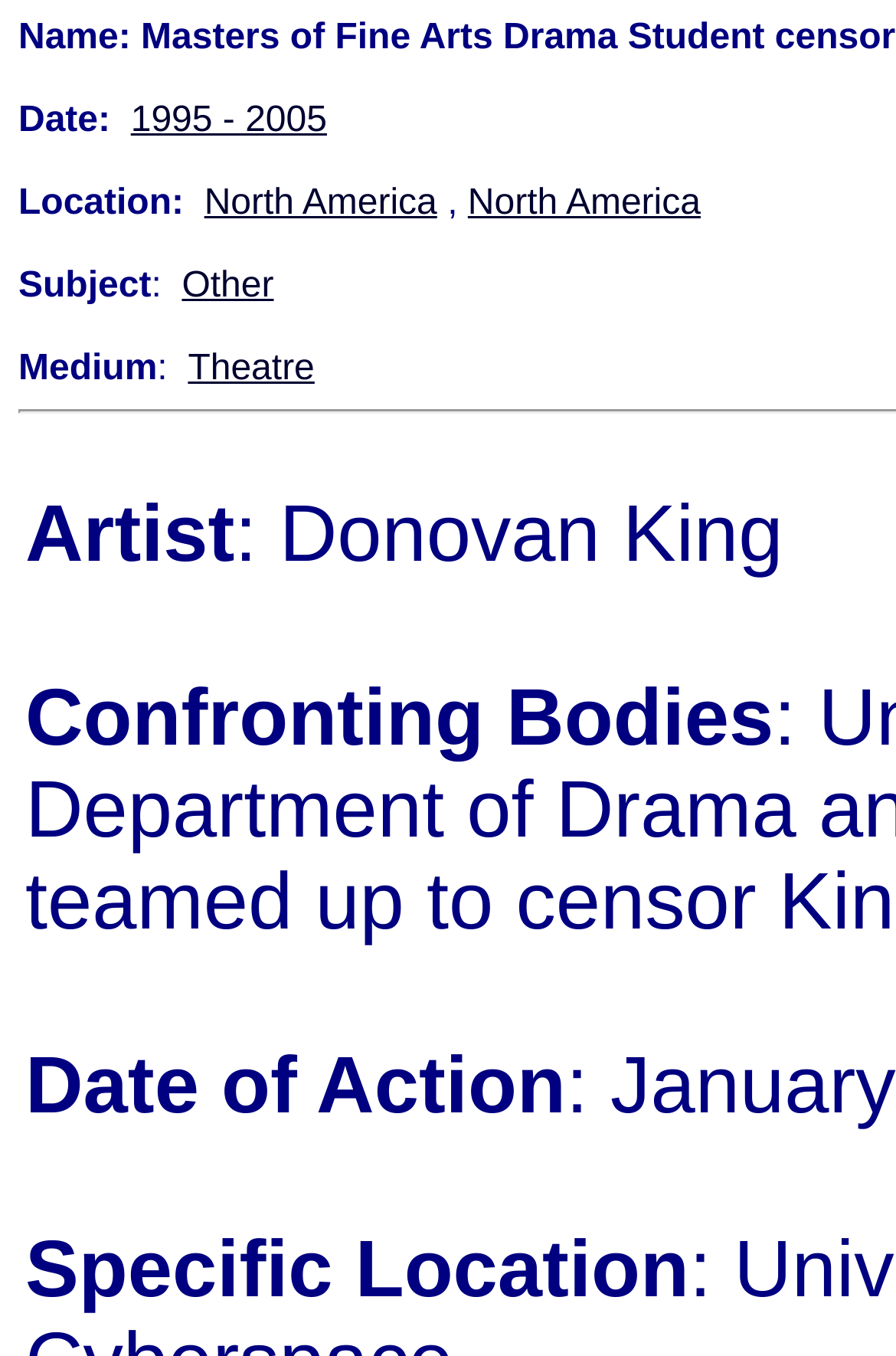What are the two categories of information provided?
Using the image as a reference, answer the question in detail.

I found the answer by looking at the two static text elements 'Date of Action' and 'Specific Location' which are located at the bottom of the webpage.